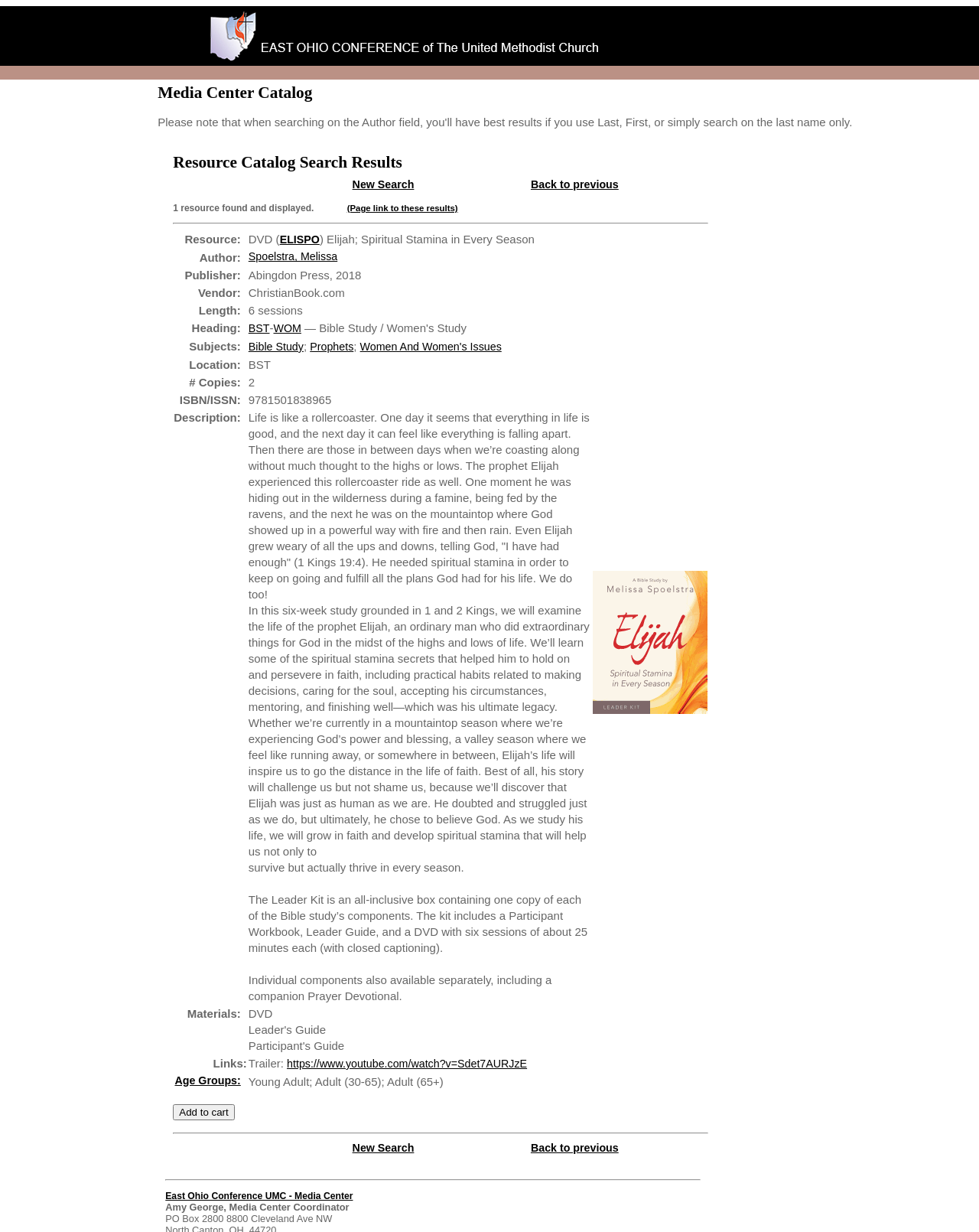Find the bounding box coordinates of the element to click in order to complete the given instruction: "Follow the link to the YouTube trailer."

[0.293, 0.858, 0.538, 0.868]